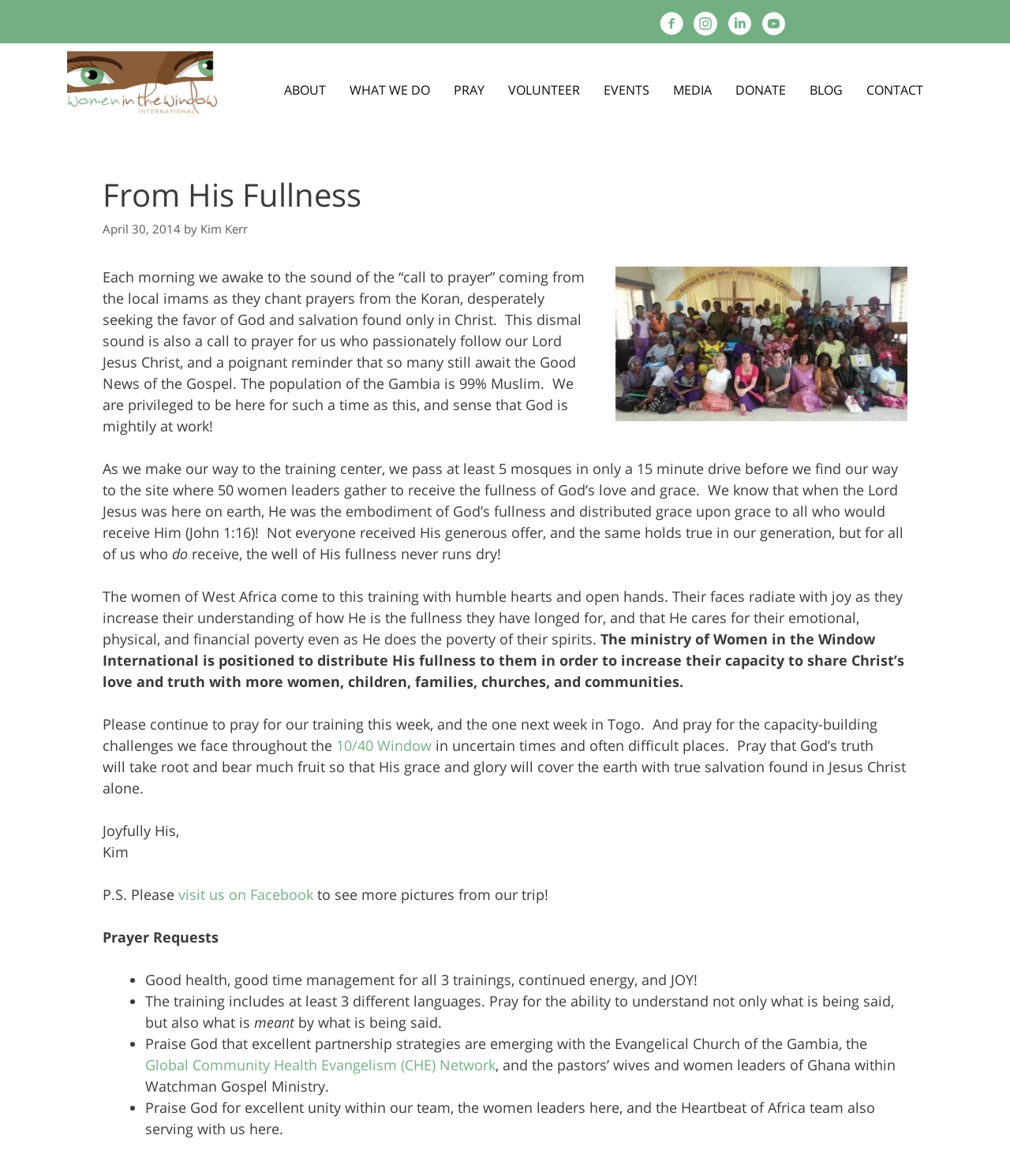Please extract the primary headline from the webpage.

From His Fullness